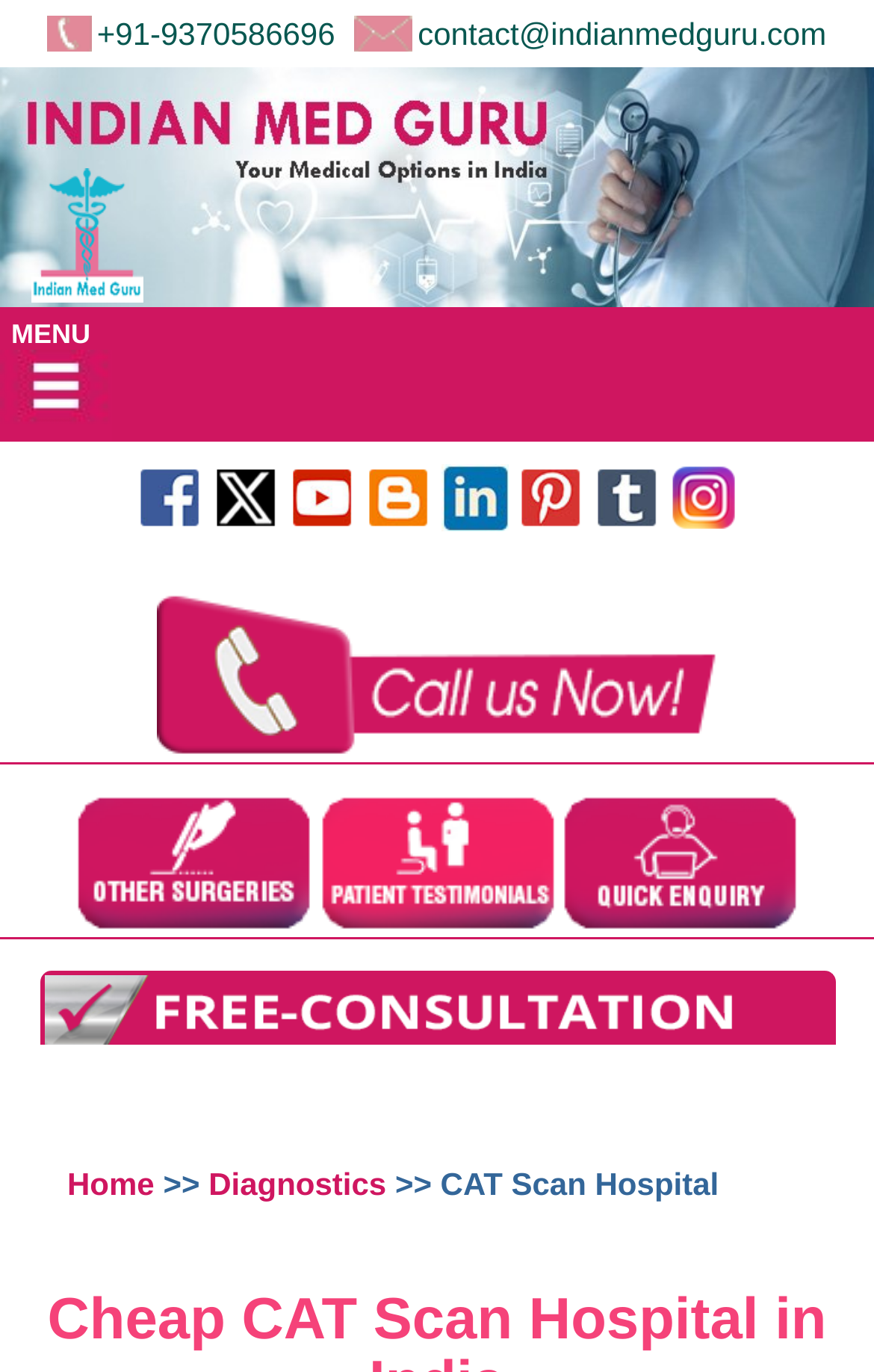Answer briefly with one word or phrase:
How many links are there under the 'MENU' button?

3